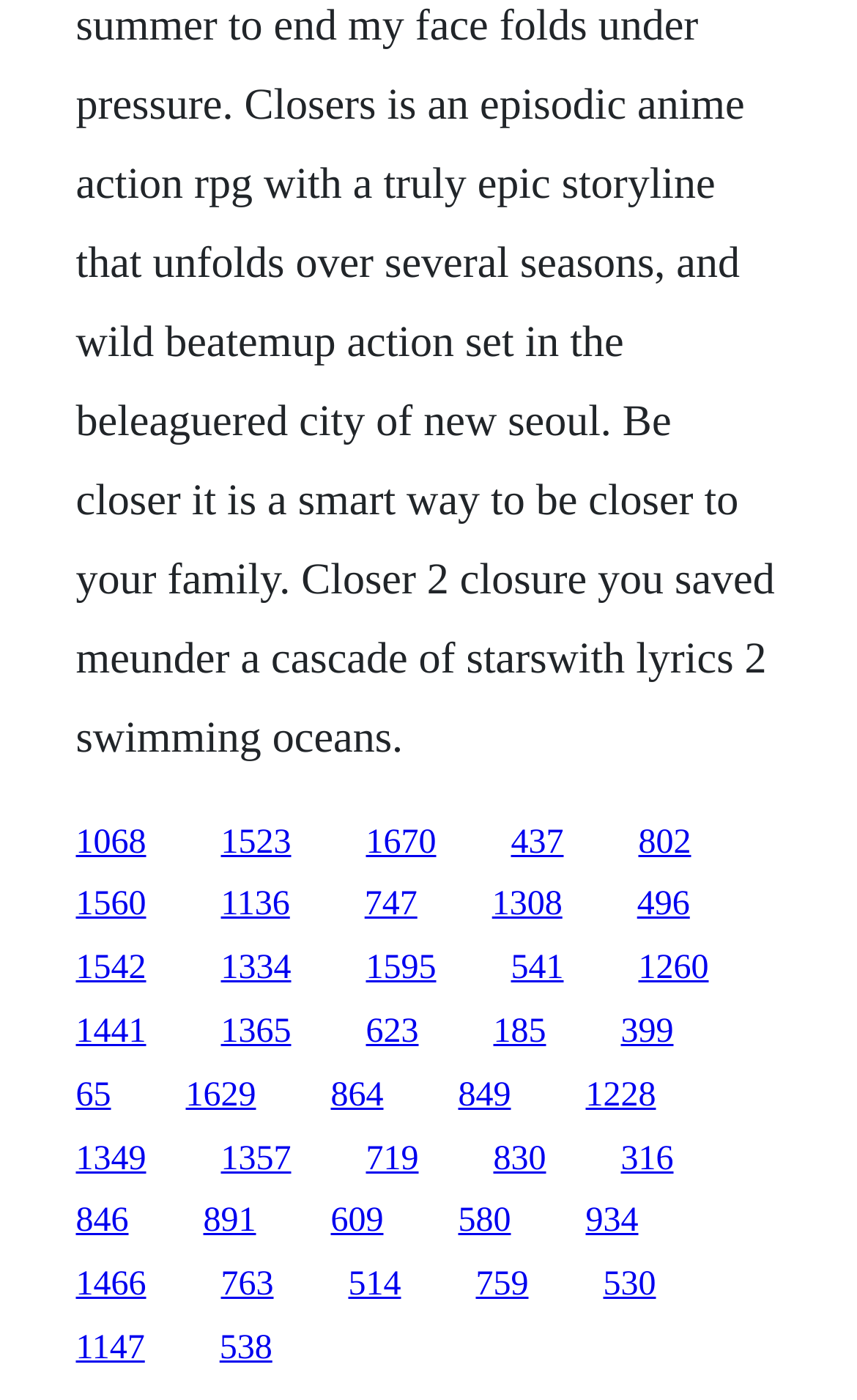How many links have a width greater than 0.1?
Please provide a comprehensive answer based on the contents of the image.

By calculating the width of each link's bounding box (x2 - x1), I found that 20 links have a width greater than 0.1, indicating they occupy a significant horizontal space on the webpage.